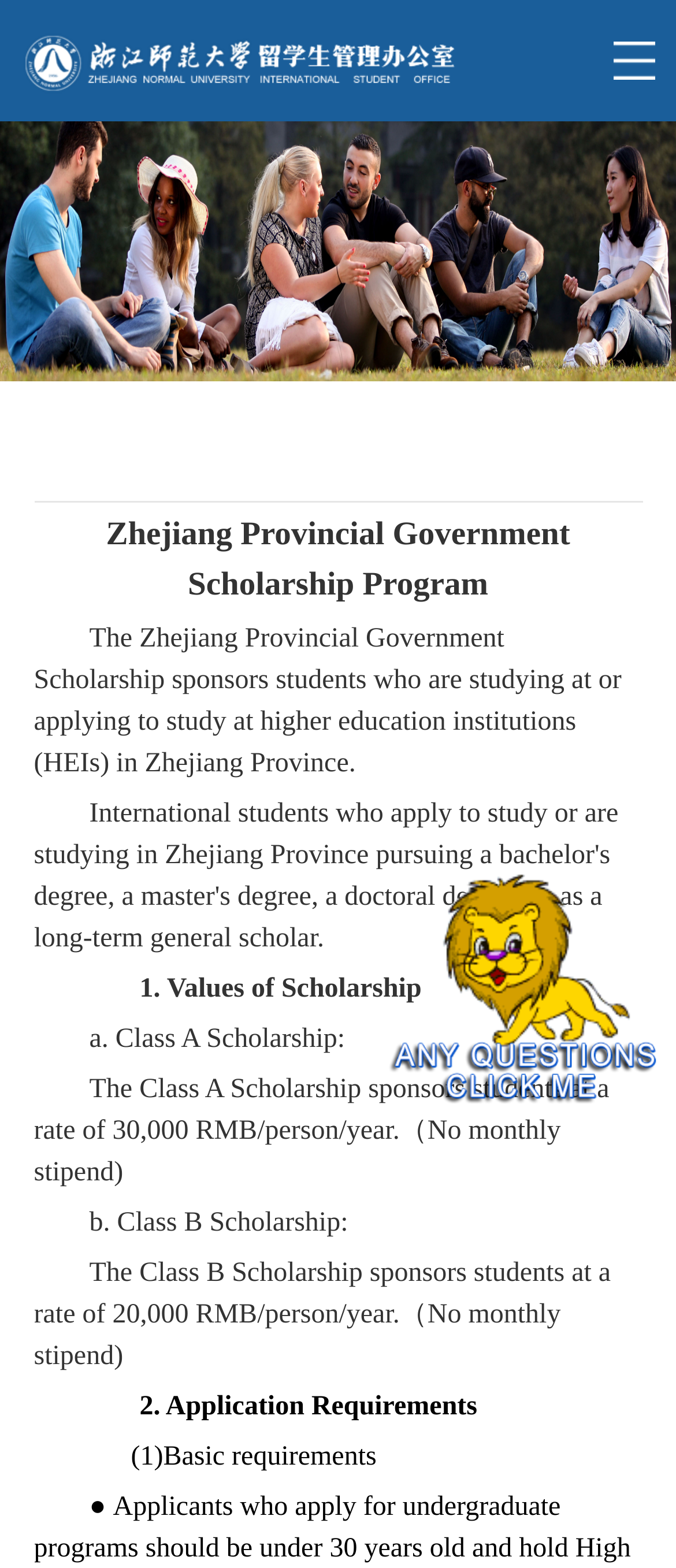Please analyze the image and give a detailed answer to the question:
How much is the Class A Scholarship?

The amount of the Class A Scholarship is mentioned in the StaticText element with the text 'The Class A Scholarship sponsors students at a rate of 30,000 RMB/person/year.' which is located under the 'Values of Scholarship' section.